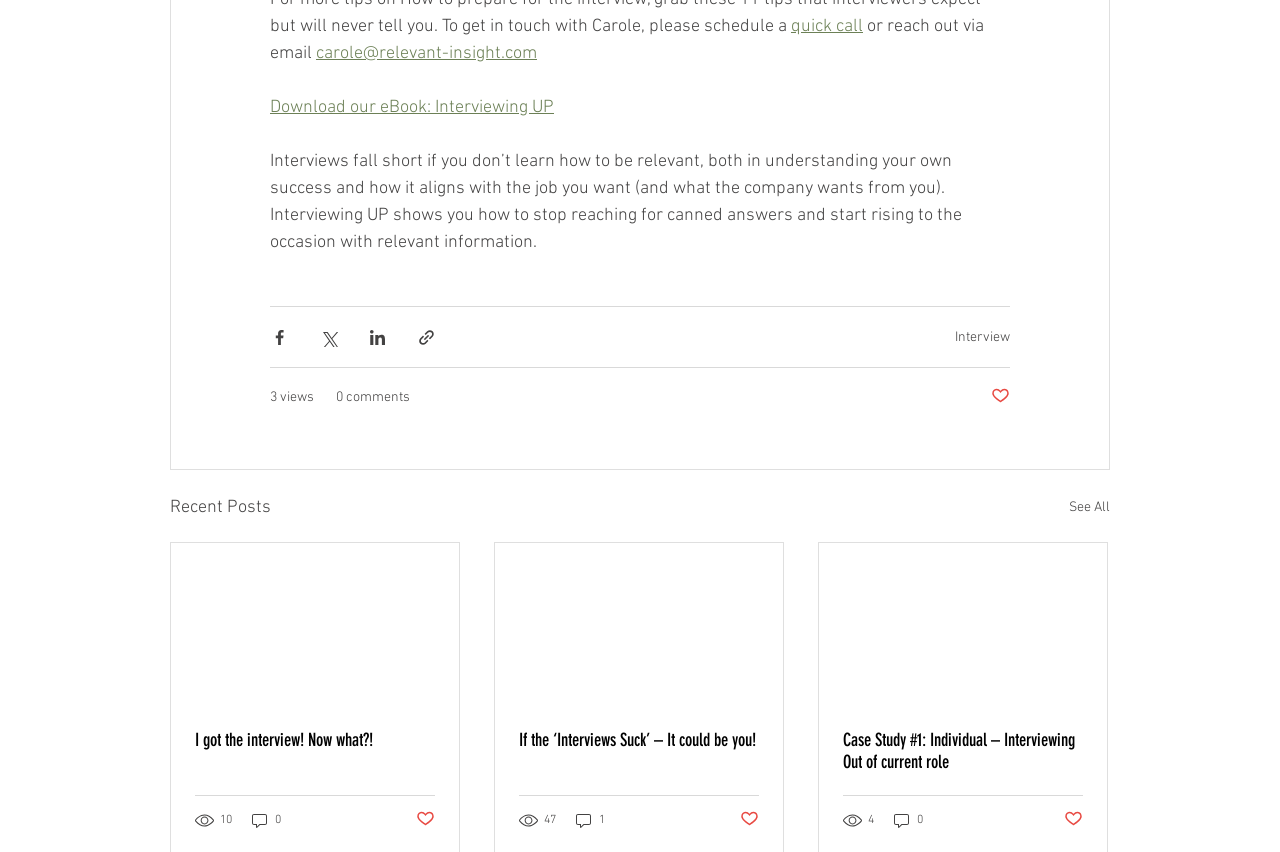For the given element description Download our eBook: Interviewing UP, determine the bounding box coordinates of the UI element. The coordinates should follow the format (top-left x, top-left y, bottom-right x, bottom-right y) and be within the range of 0 to 1.

[0.211, 0.114, 0.433, 0.138]